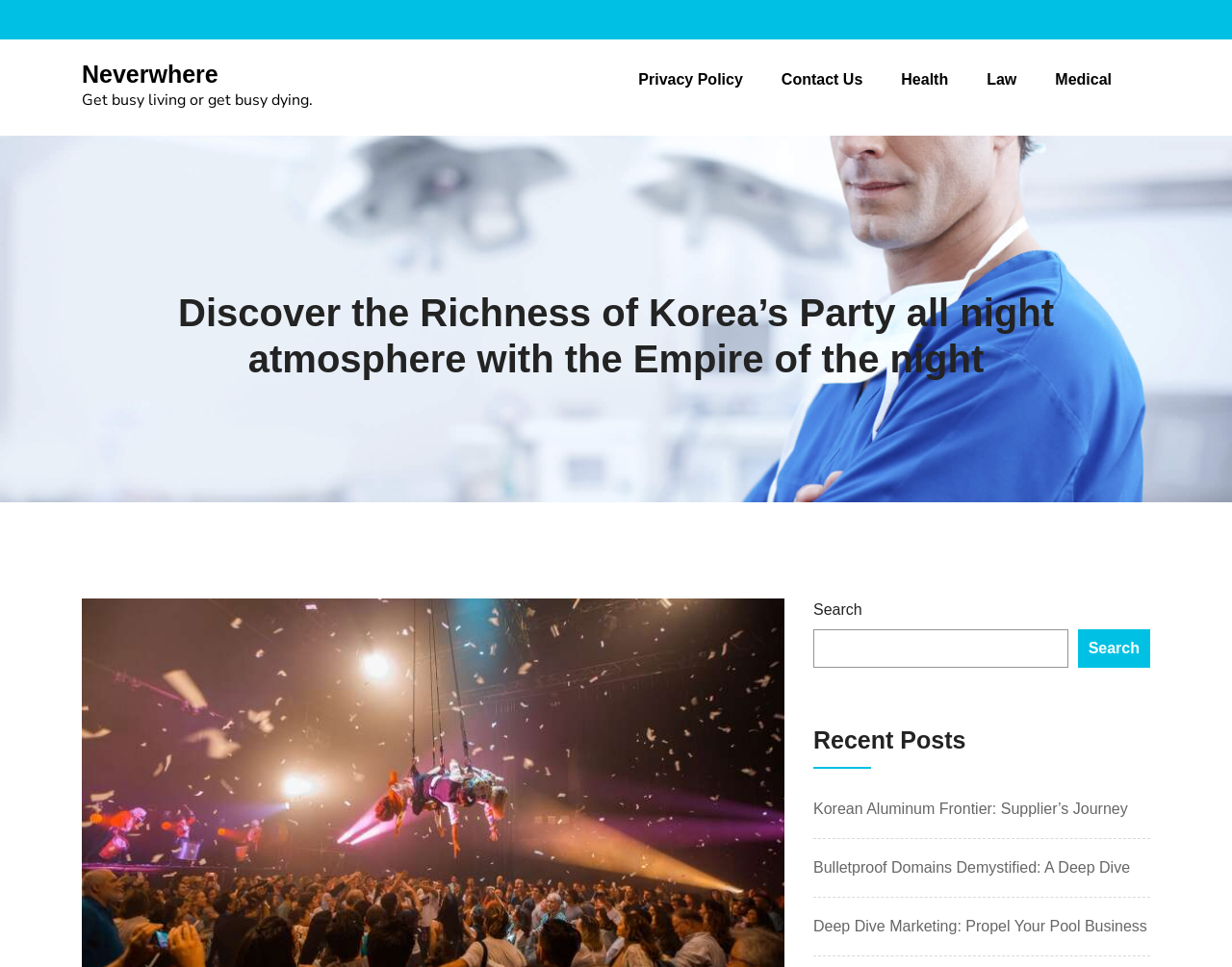Write an extensive caption that covers every aspect of the webpage.

The webpage is about discovering the richness of Korea's party all-night atmosphere with the Empire of the night - Neverwhere. At the top, there is a prominent heading with the same title, accompanied by a link with a tagline "Get busy living or get busy dying." Below this, there is a large heading that repeats the title.

On the top-right side, there are five links: "Privacy Policy", "Contact Us", "Health", "Law", and "Medical", arranged horizontally.

In the main content area, there is a search bar with a "Search" button and a placeholder text "Search". Below the search bar, there is a heading "Recent Posts" followed by three links to recent articles: "Korean Aluminum Frontier: Supplier’s Journey", "Bulletproof Domains Demystified: A Deep Dive", and "Deep Dive Marketing: Propel Your Pool Business". These links are stacked vertically, with the most recent post at the top.